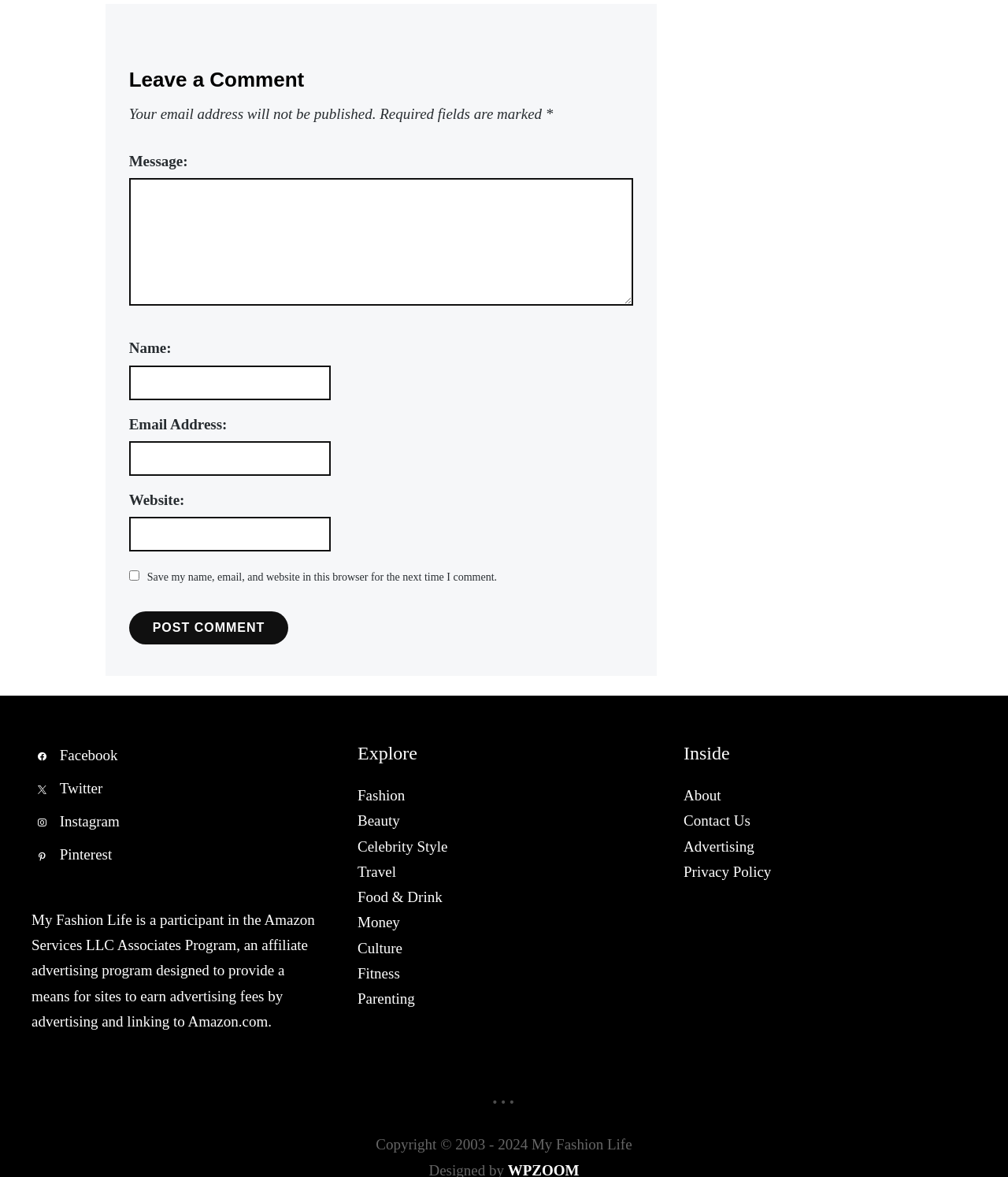Determine the bounding box coordinates of the region I should click to achieve the following instruction: "Read the article 'Jane Schoenbrun Finds Horror Close to Home'". Ensure the bounding box coordinates are four float numbers between 0 and 1, i.e., [left, top, right, bottom].

None